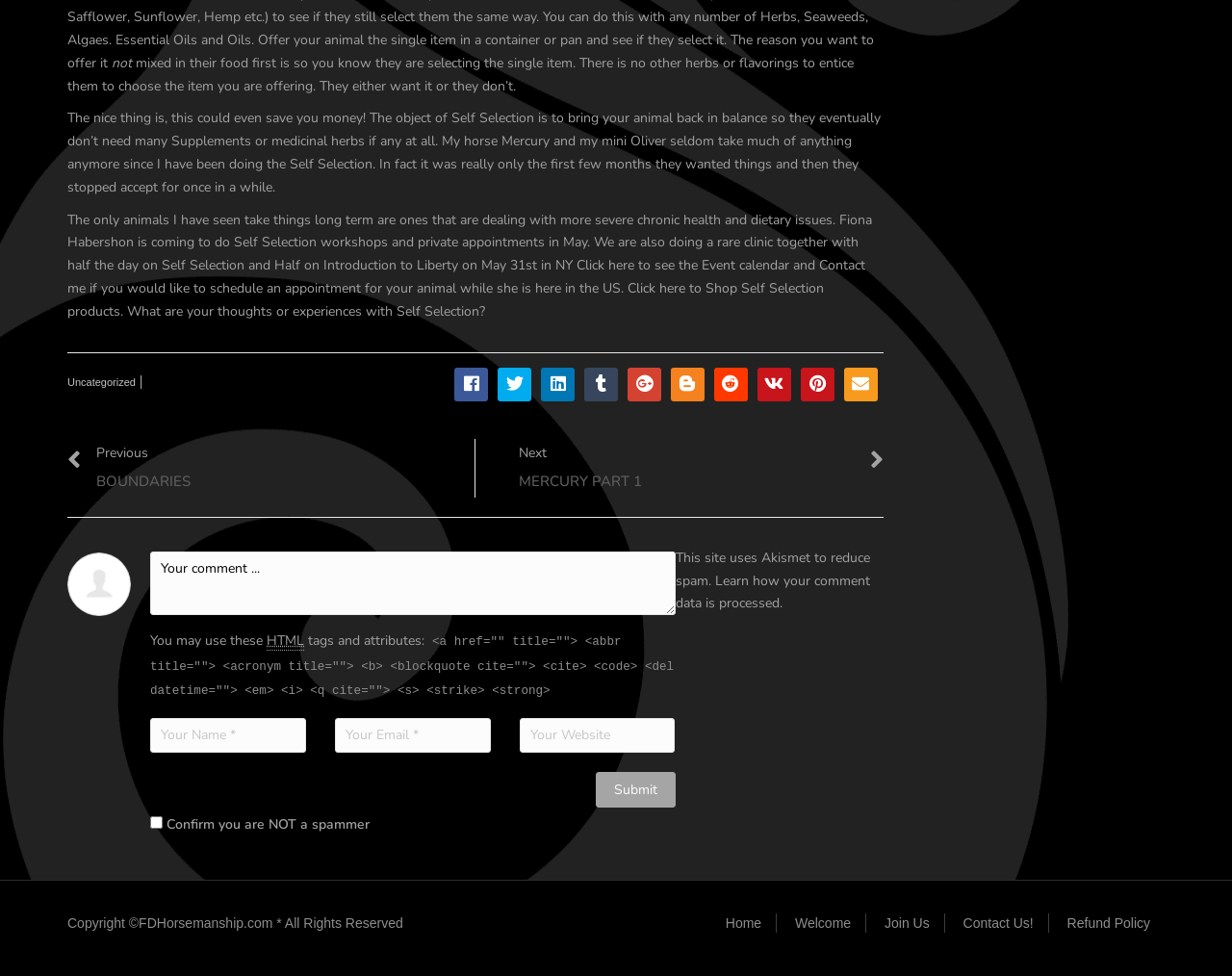Given the following UI element description: "RATE CARD", find the bounding box coordinates in the webpage screenshot.

None